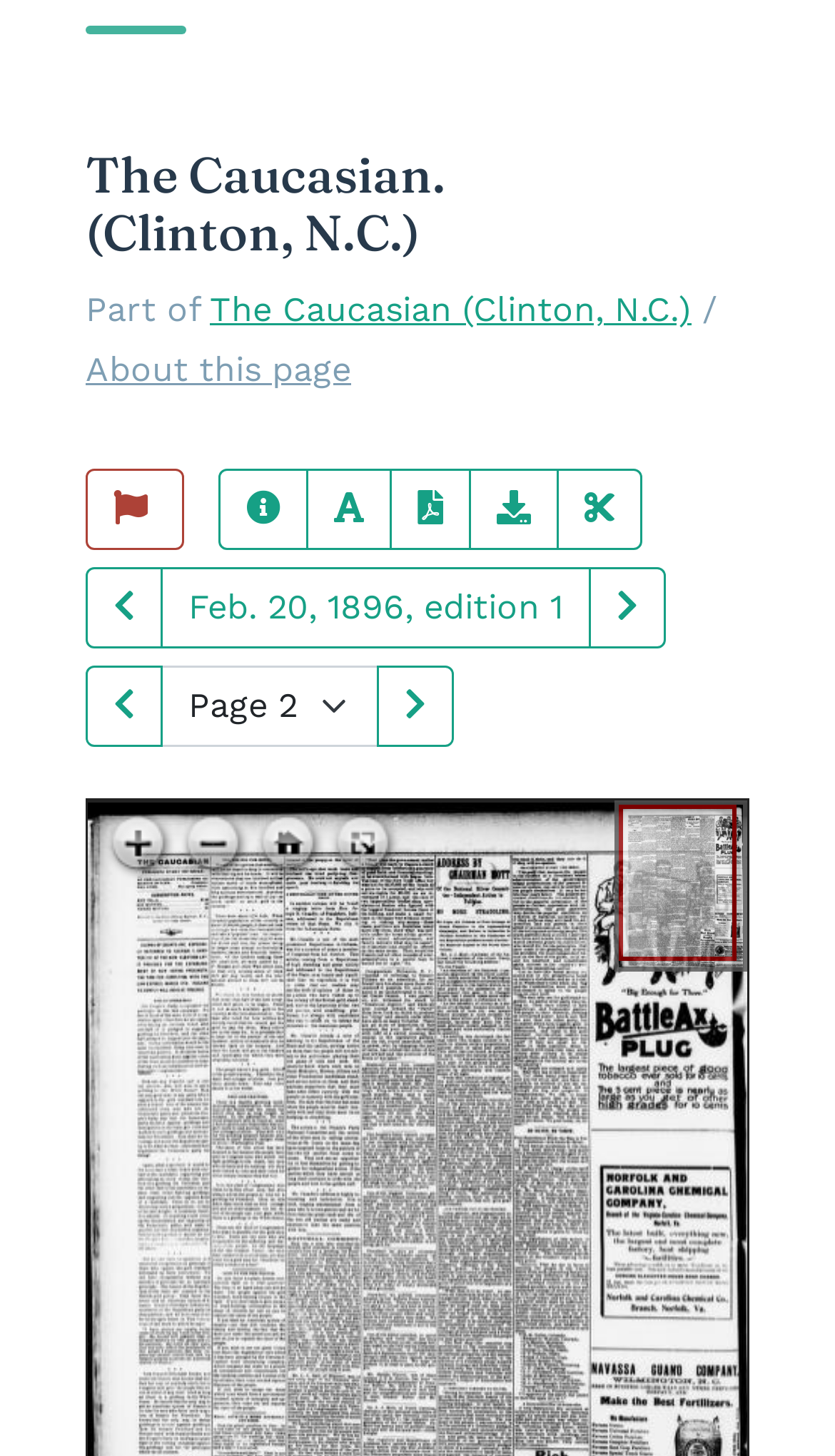Using the webpage screenshot, find the UI element described by Info. Provide the bounding box coordinates in the format (top-left x, top-left y, bottom-right x, bottom-right y), ensuring all values are floating point numbers between 0 and 1.

[0.262, 0.322, 0.369, 0.378]